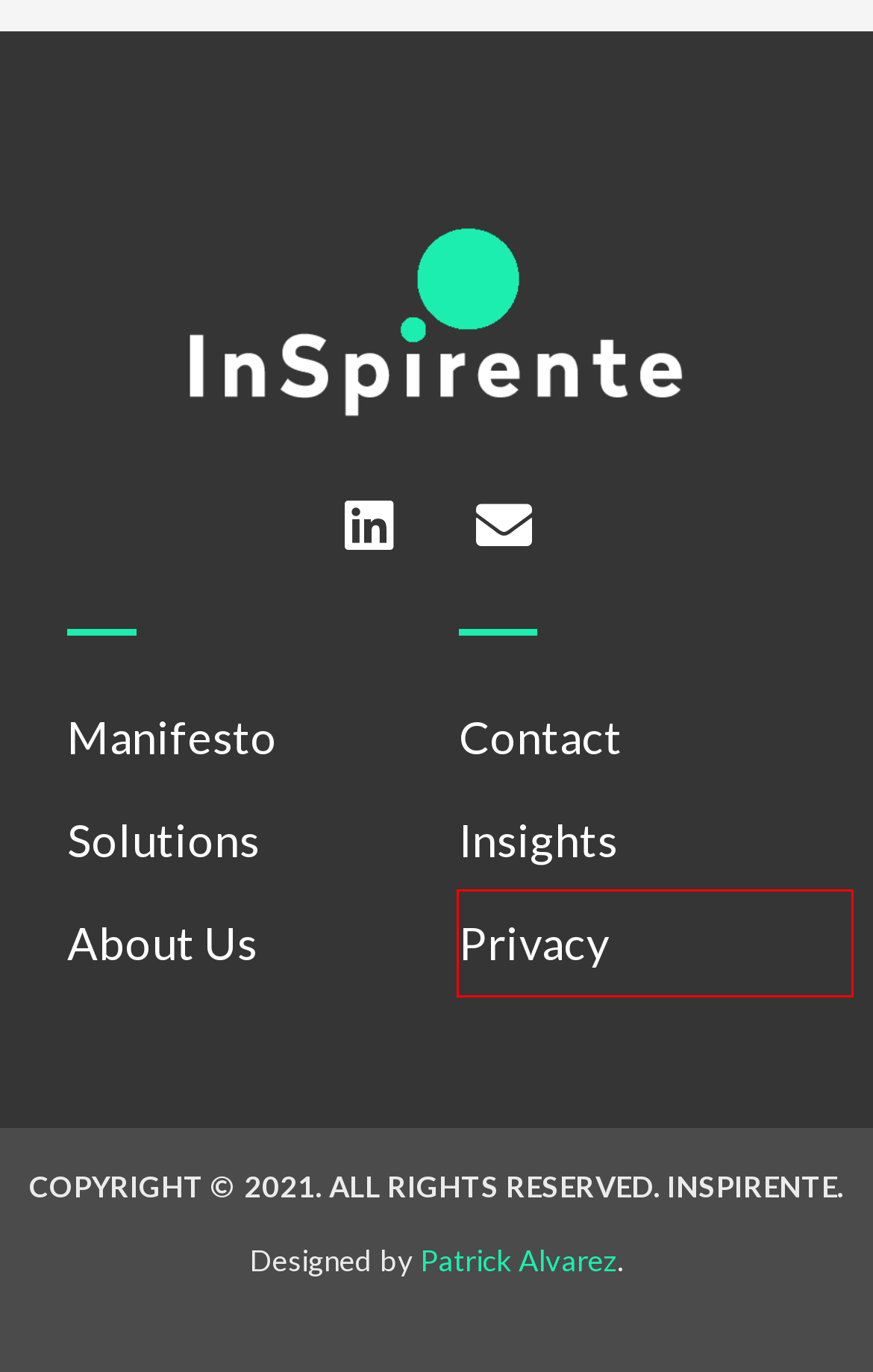Given a webpage screenshot with a red bounding box around a UI element, choose the webpage description that best matches the new webpage after clicking the element within the bounding box. Here are the candidates:
A. Contact – InSpirente
B. Manifesto – InSpirente
C. Maria Del Peso – InSpirente
D. About Us – InSpirente
E. Insights – InSpirente
F. Diversity – InSpirente
G. Privacy – InSpirente
H. Why make Diversity & Inclusion a business priority? – InSpirente

G